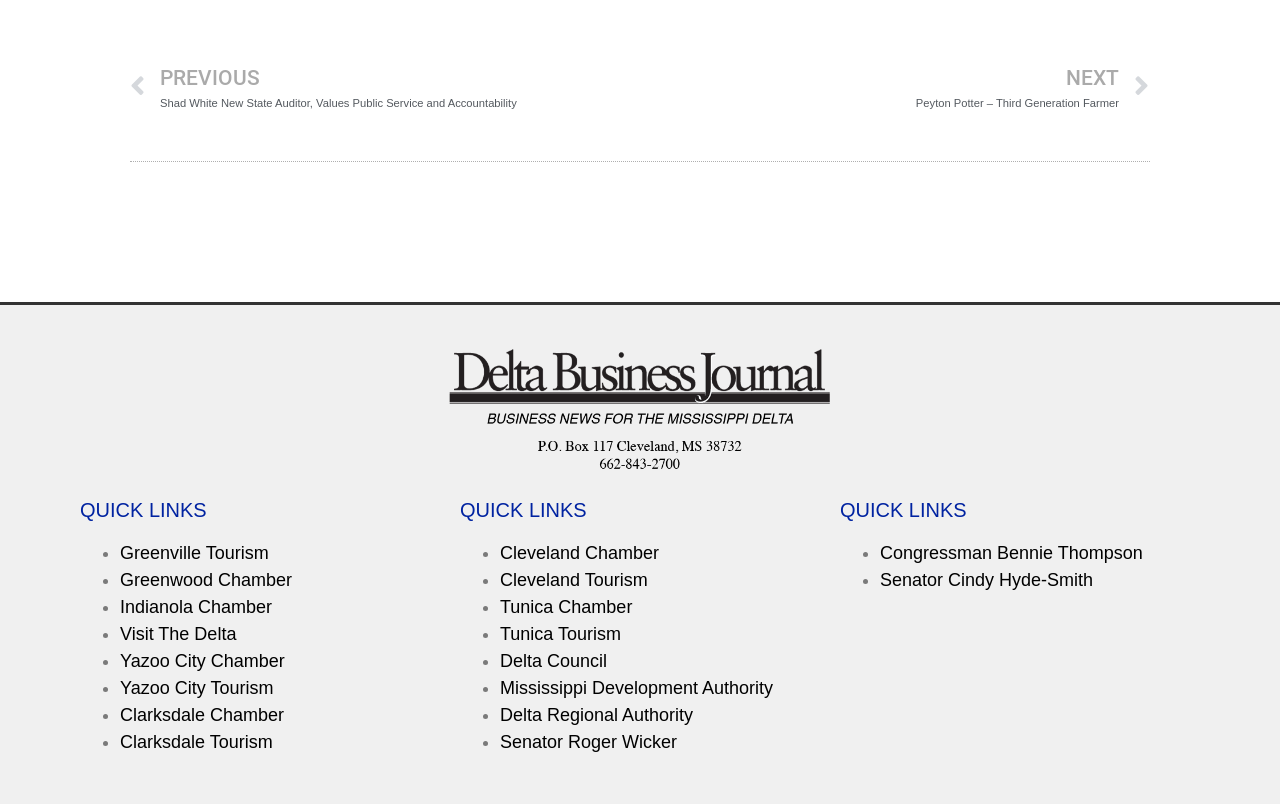Identify the bounding box coordinates of the clickable region to carry out the given instruction: "Visit Greenville Tourism".

[0.094, 0.675, 0.21, 0.7]